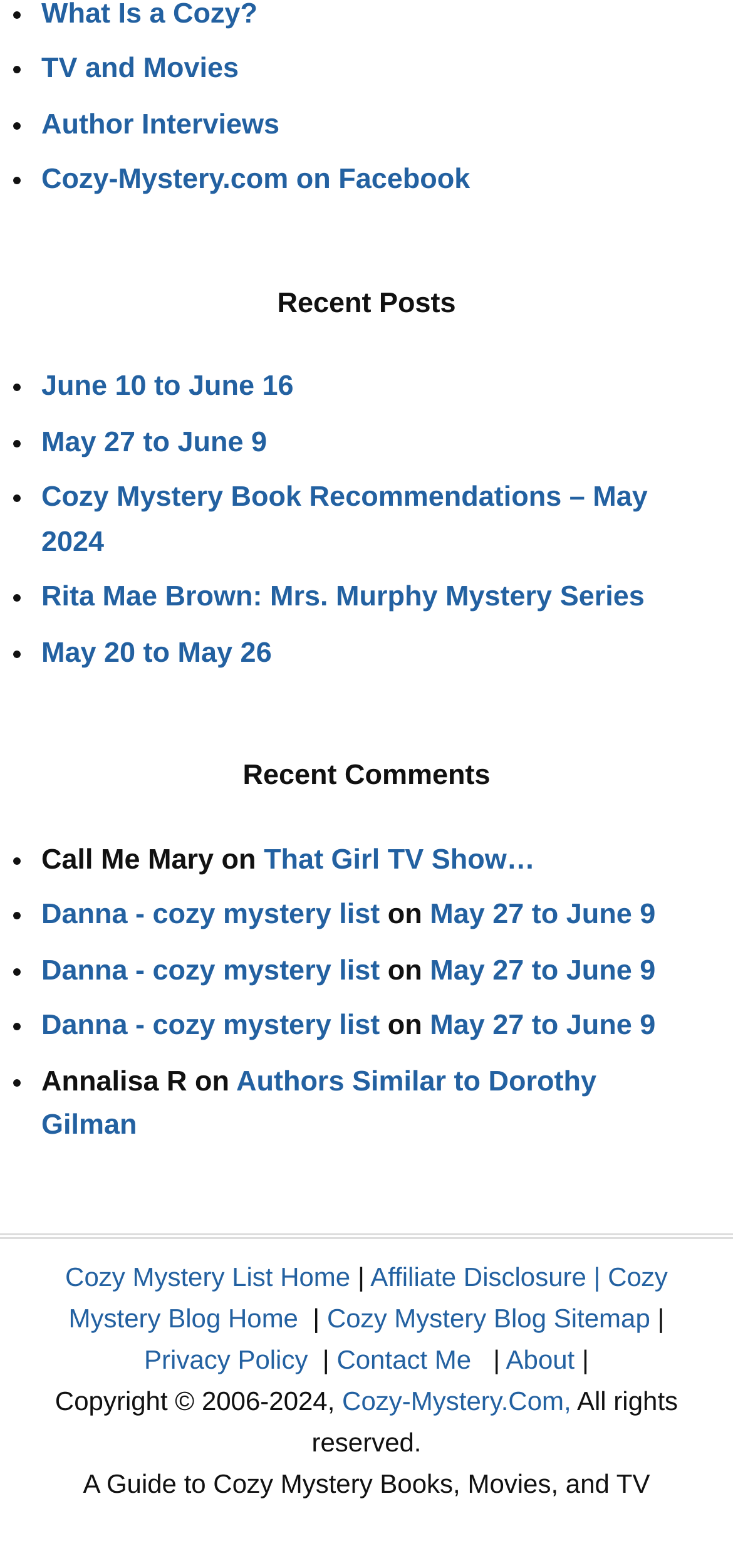Using the format (top-left x, top-left y, bottom-right x, bottom-right y), provide the bounding box coordinates for the described UI element. All values should be floating point numbers between 0 and 1: Affiliate Disclosure

[0.505, 0.805, 0.8, 0.824]